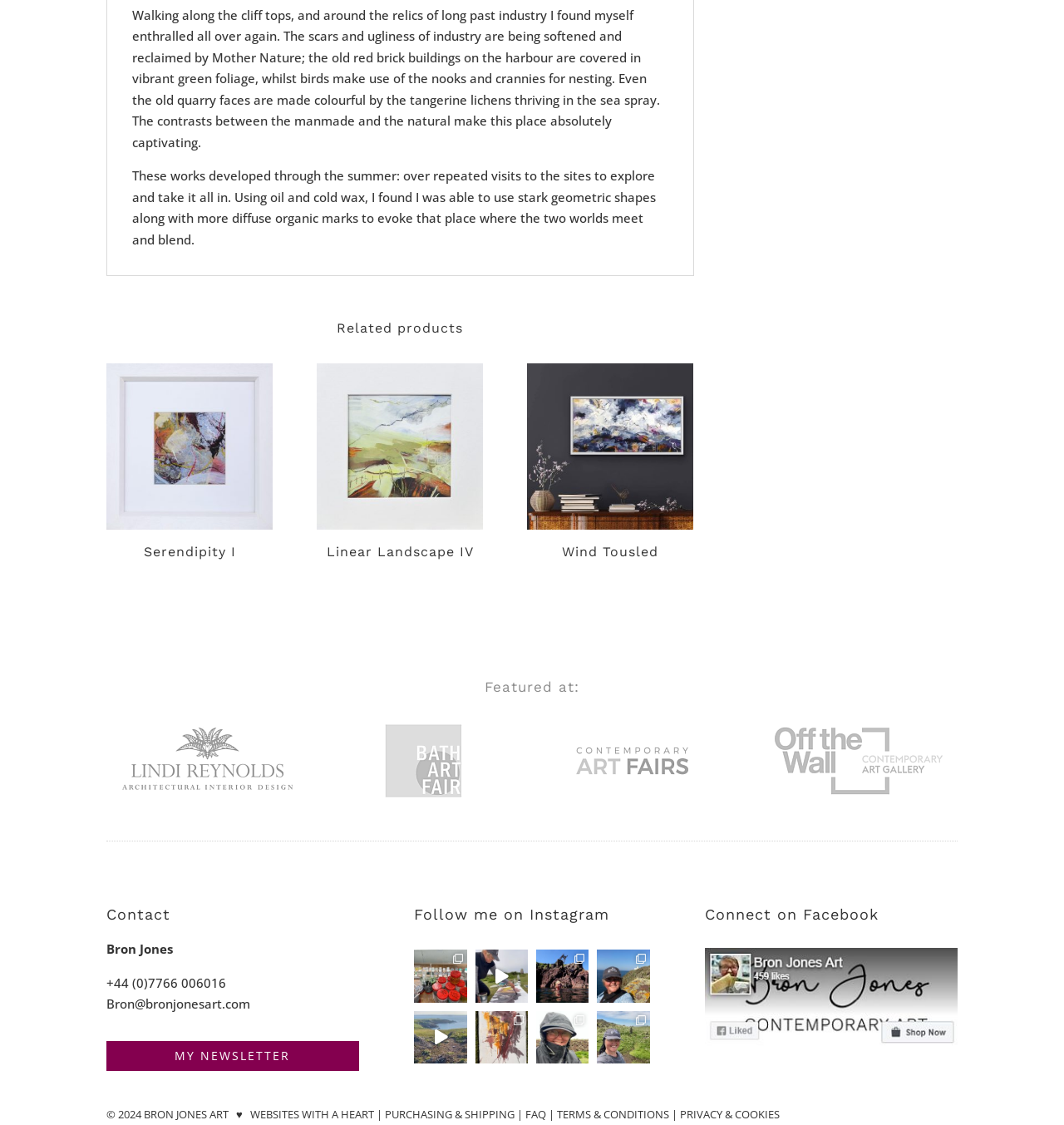Locate the bounding box coordinates of the element that should be clicked to fulfill the instruction: "Contact Bron Jones".

[0.1, 0.798, 0.337, 0.835]